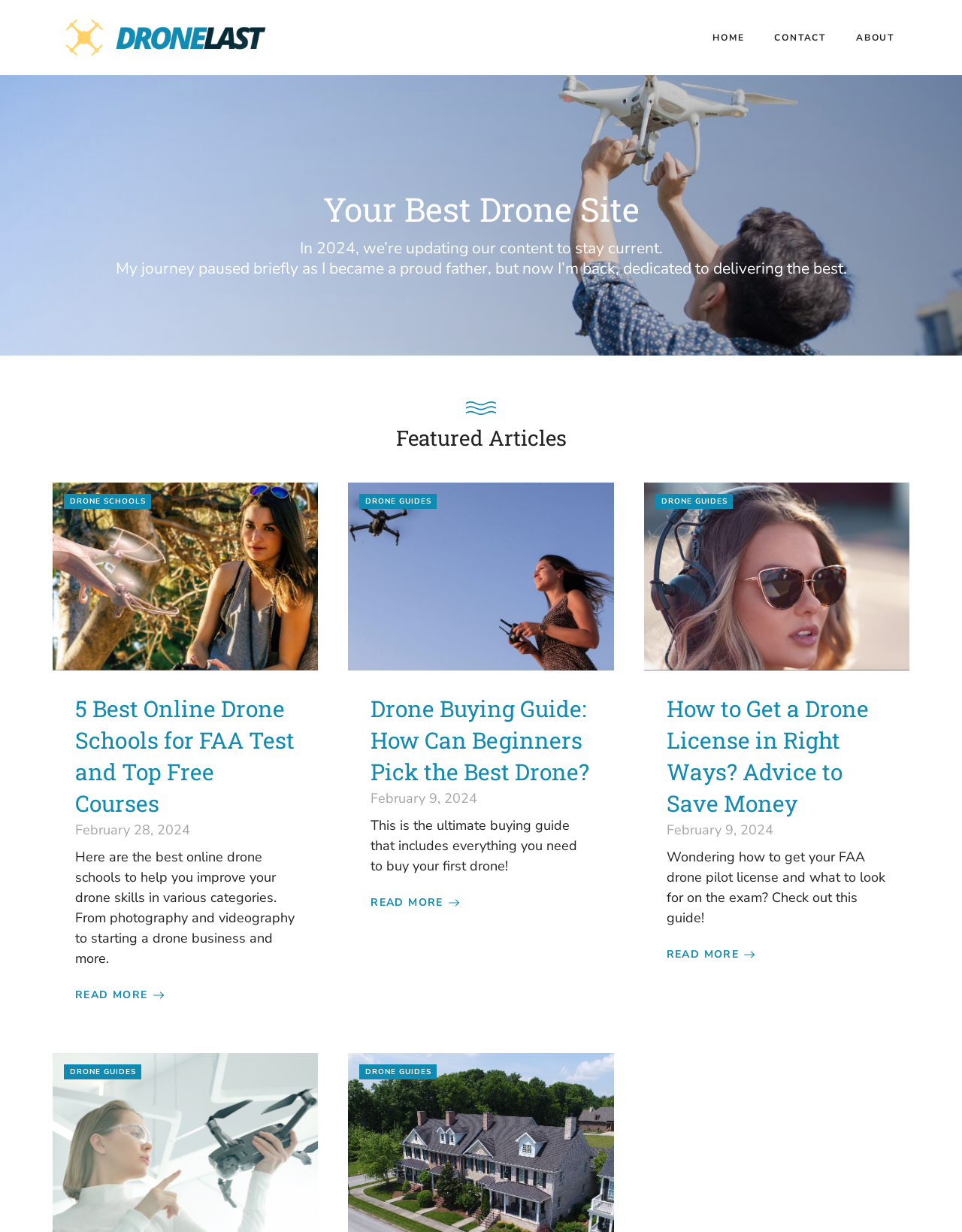Provide the bounding box coordinates of the HTML element this sentence describes: "About".

[0.874, 0.012, 0.945, 0.049]